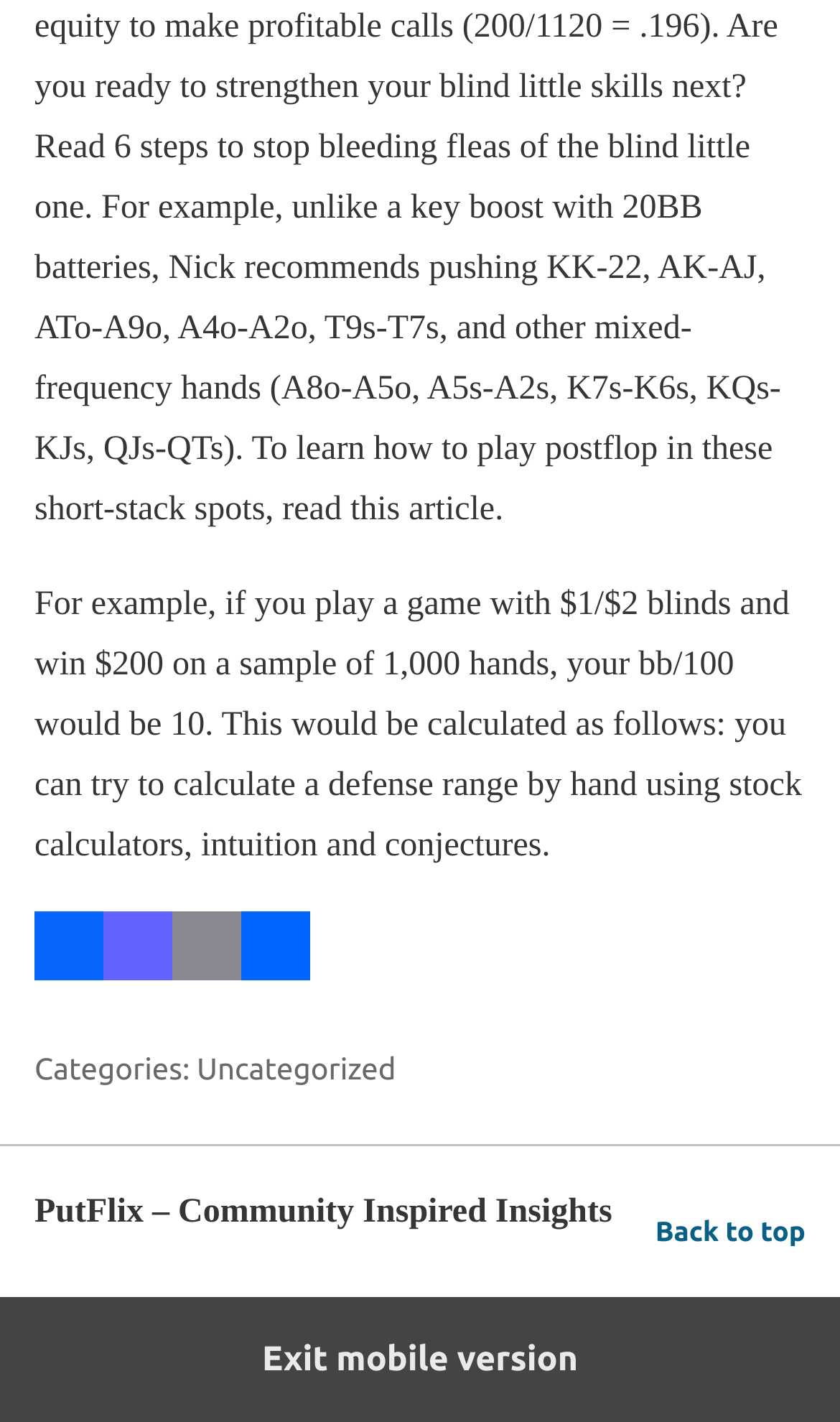What is the topic of the sample calculation?
From the image, respond using a single word or phrase.

bb/100